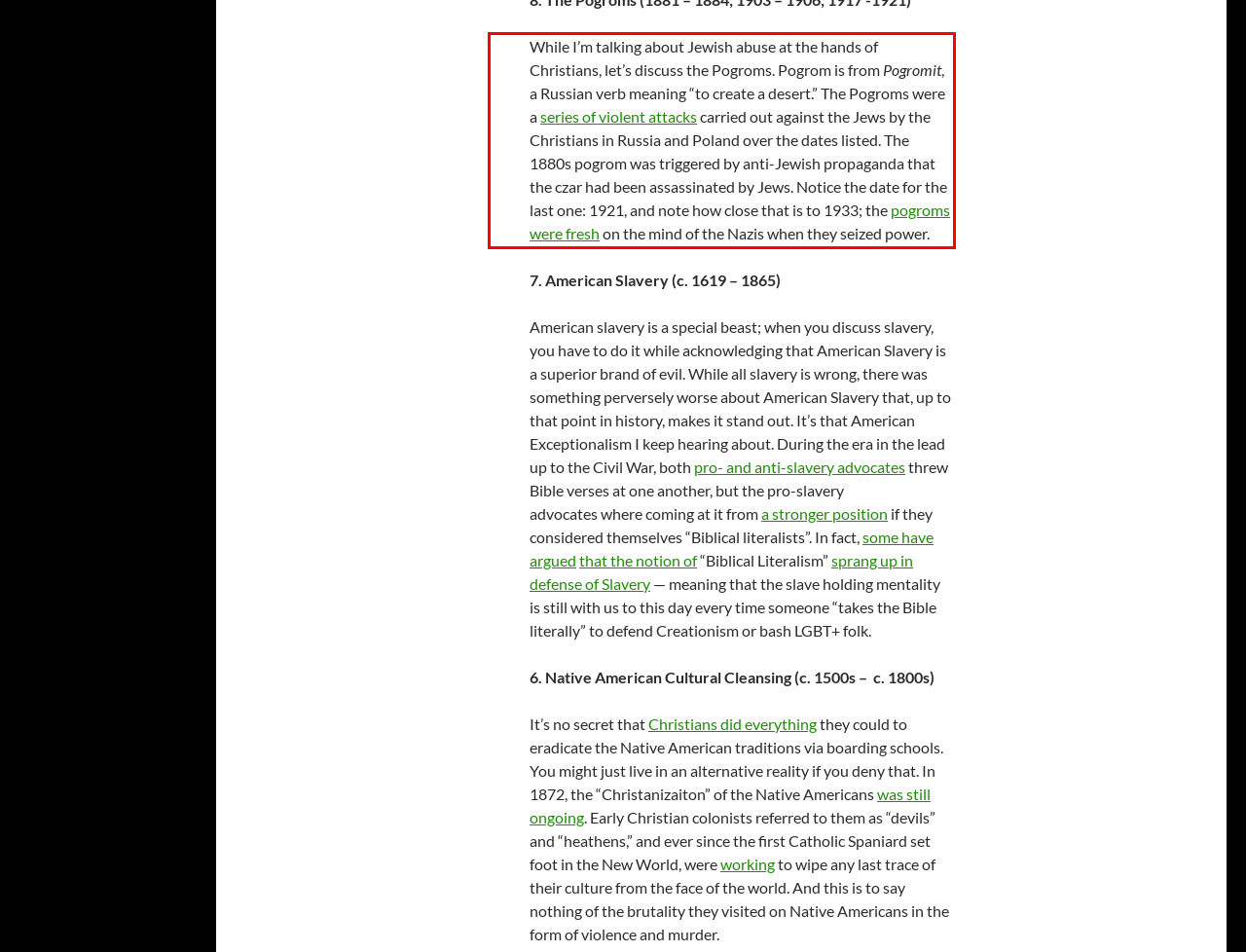You have a screenshot of a webpage with a UI element highlighted by a red bounding box. Use OCR to obtain the text within this highlighted area.

While I’m talking about Jewish abuse at the hands of Christians, let’s discuss the Pogroms. Pogrom is from Pogromit, a Russian verb meaning “to create a desert.” The Pogroms were a series of violent attacks carried out against the Jews by the Christians in Russia and Poland over the dates listed. The 1880s pogrom was triggered by anti-Jewish propaganda that the czar had been assassinated by Jews. Notice the date for the last one: 1921, and note how close that is to 1933; the pogroms were fresh on the mind of the Nazis when they seized power.